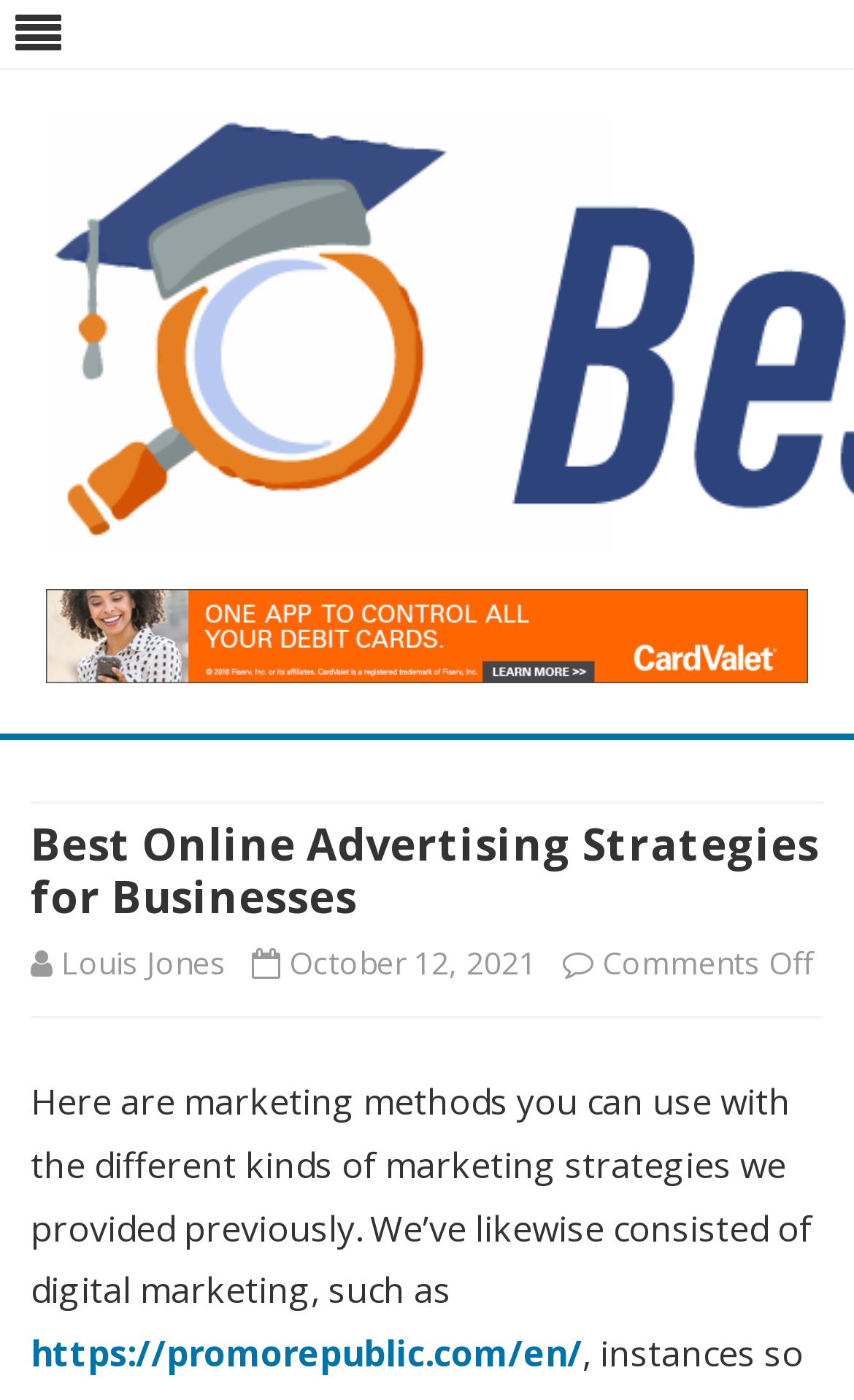Produce an extensive caption that describes everything on the webpage.

The webpage appears to be a blog post or article about online advertising strategies for businesses. At the top, there is a heading that reads "Best Alma Mater" and a link with the same text. Below this, there is another heading that says "Nurturing the Spirit of Education and News".

On the left side of the page, there is a link that says "Skip to content", which suggests that the main content of the page is located below this link. Below the "Skip to content" link, there is a header section that contains a heading with the title of the article, "Best Online Advertising Strategies for Businesses". 

To the right of the article title, there is a link with the author's name, "Louis Jones", followed by a time stamp that indicates the article was published on October 12, 2021. There are also two instances of static text with non-breaking spaces, which may be used to add spacing between elements.

Below the author and publication information, there is a block of text that discusses marketing methods and strategies, including digital marketing. There is also a link to a website, "https://promorepublic.com/en/", which may be related to the topic of digital marketing.

Overall, the webpage appears to be a informative article or blog post about online advertising strategies, with a clear structure and organization.